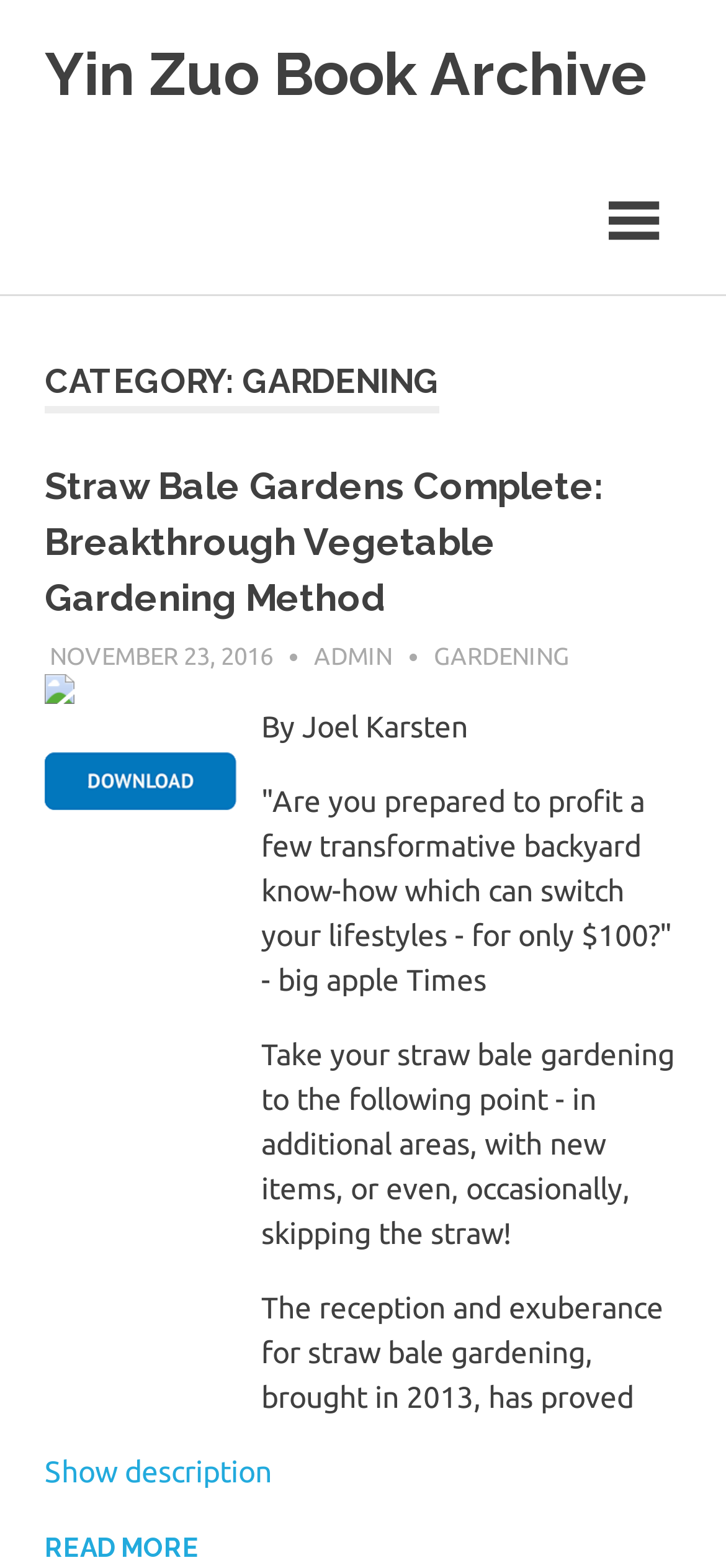Pinpoint the bounding box coordinates of the element you need to click to execute the following instruction: "Read more about Straw Bale Gardens Complete: Breakthrough Vegetable Gardening Method". The bounding box should be represented by four float numbers between 0 and 1, in the format [left, top, right, bottom].

[0.062, 0.975, 0.274, 1.0]